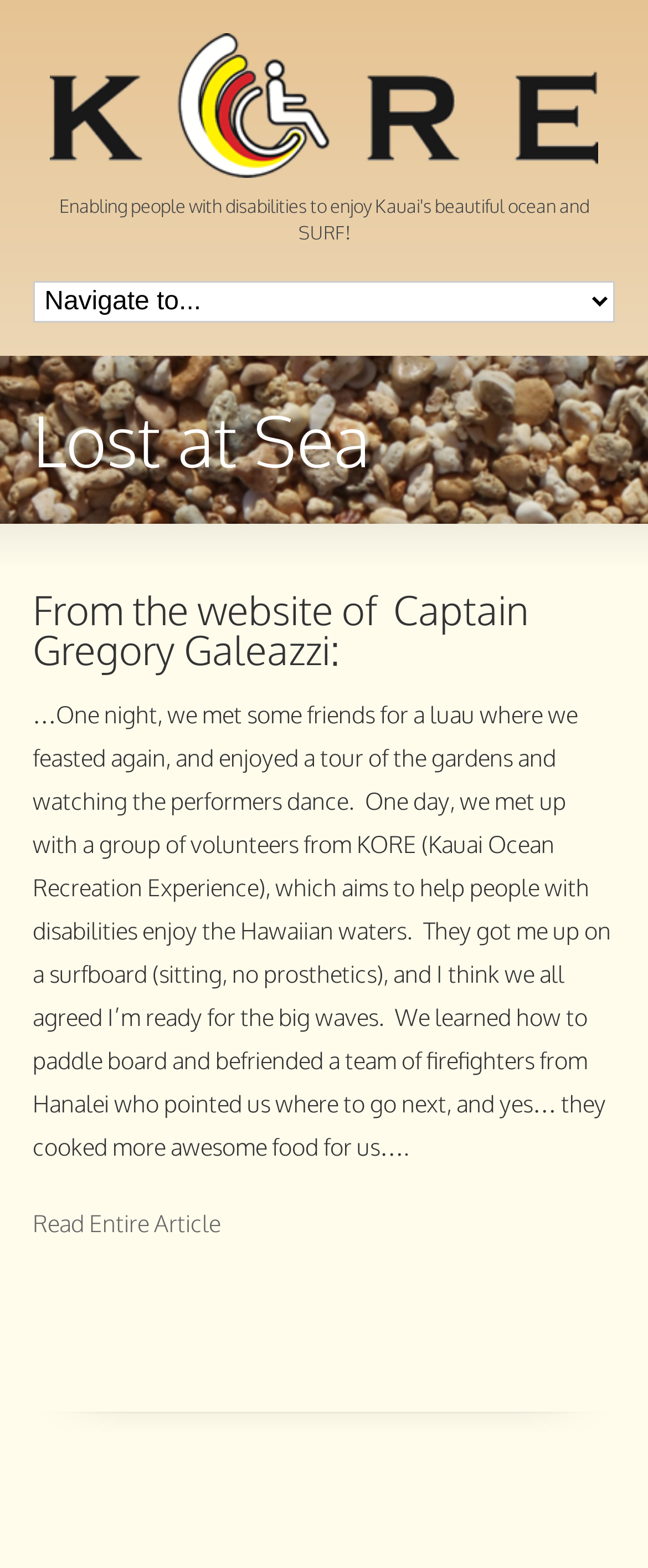What did the firefighters from Hanalei do for the author?
Please give a detailed and elaborate answer to the question.

The firefighters from Hanalei cooked food for the author, as mentioned in the text '...they cooked more awesome food for us…'.